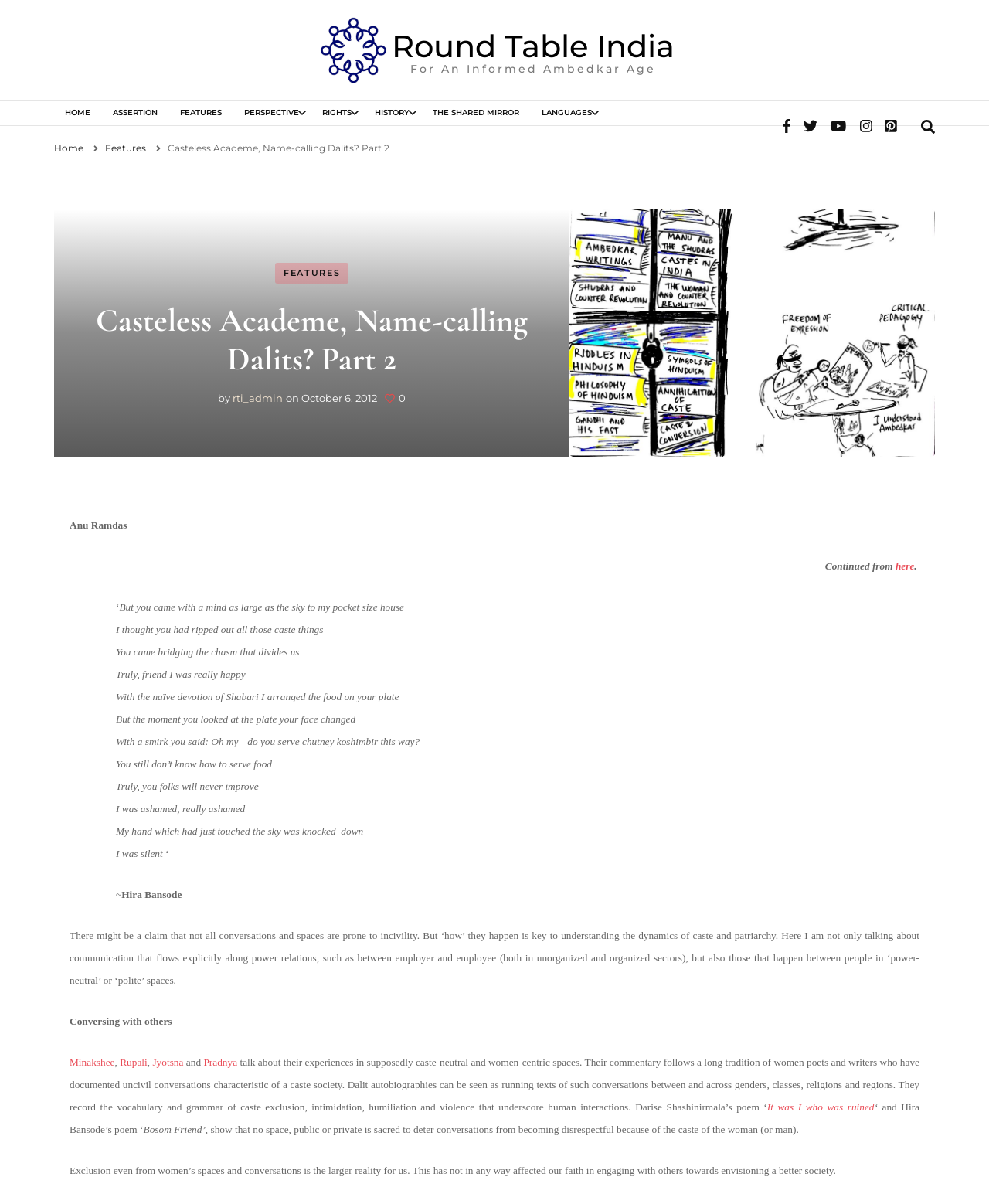Pinpoint the bounding box coordinates for the area that should be clicked to perform the following instruction: "Click on the 'HOME' link".

[0.055, 0.084, 0.104, 0.128]